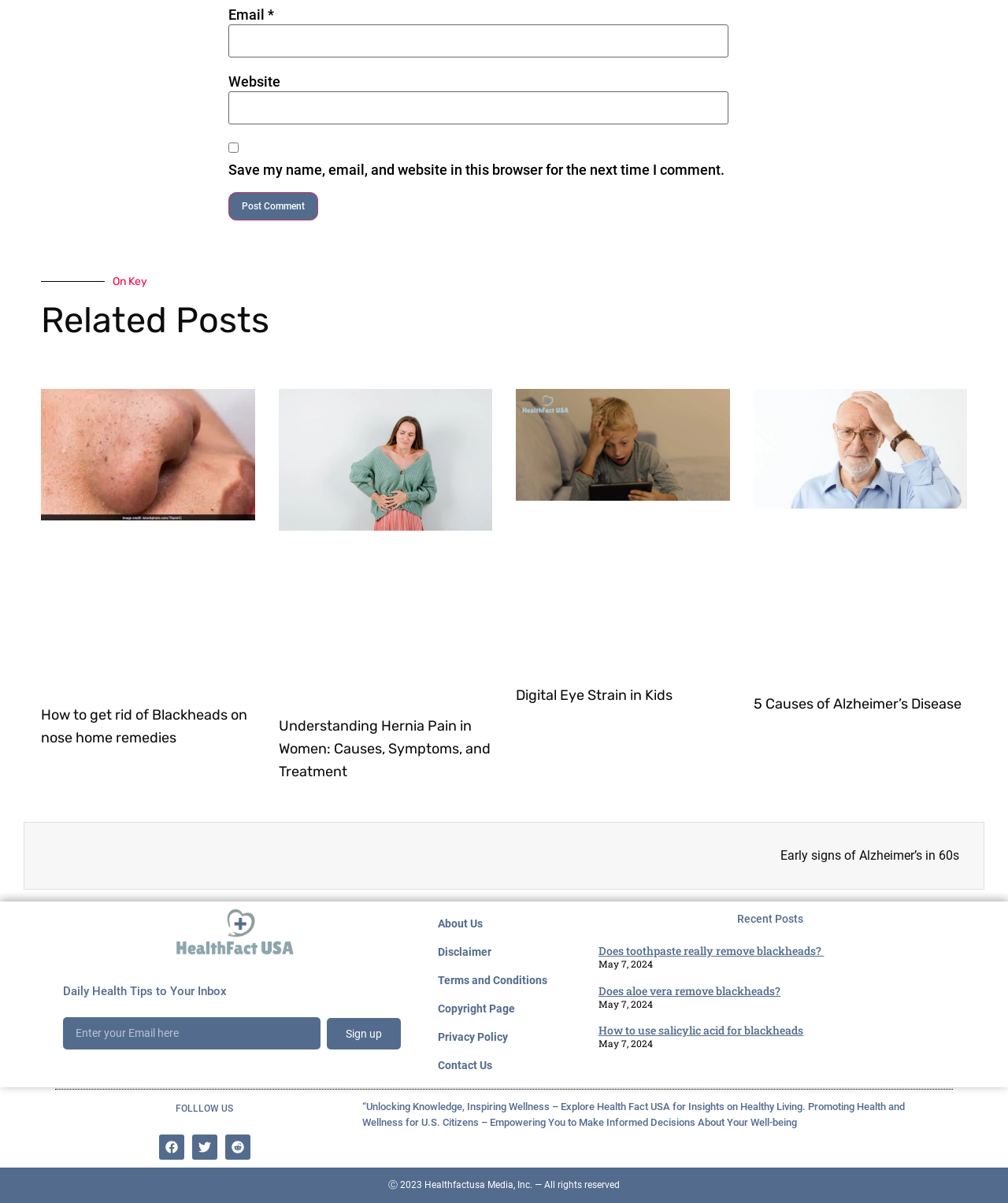Review the image closely and give a comprehensive answer to the question: What is the name of the website?

I looked at the top of the page and found the logo with the text 'Health Fact USA'. This is likely the name of the website.